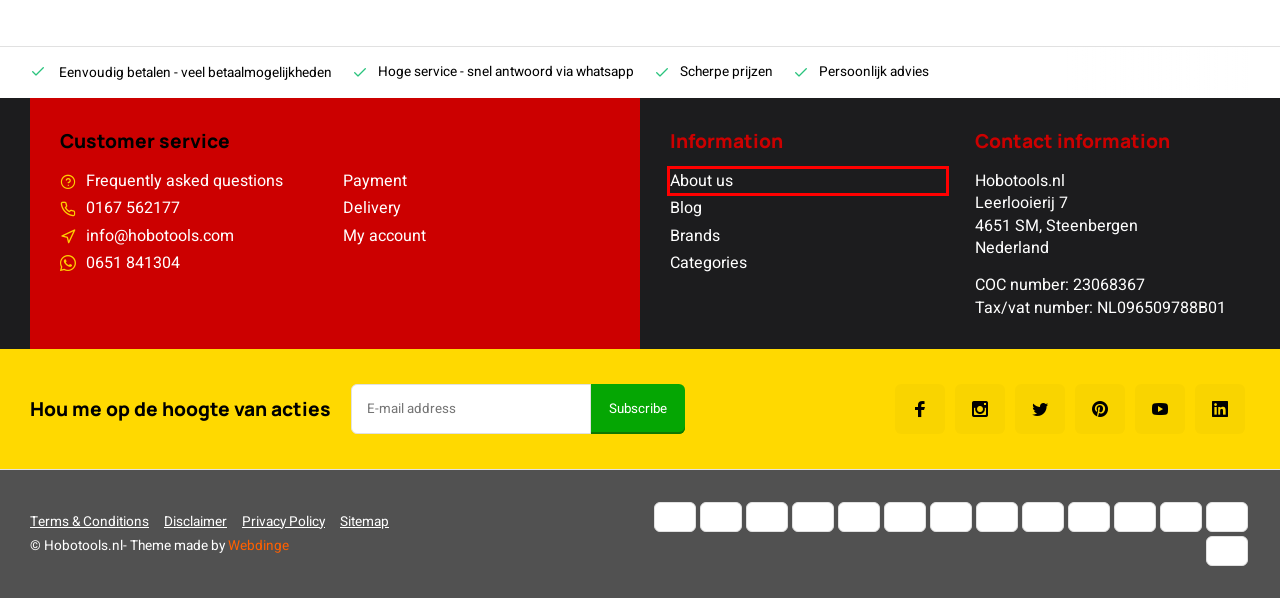Consider the screenshot of a webpage with a red bounding box and select the webpage description that best describes the new page that appears after clicking the element inside the red box. Here are the candidates:
A. Shipping costs at Hobo Tools - Hobotools.nl
B. Brands - Hobotools.nl
C. Terms & Conditions - Hobotools.nl
D. Hobo Tools betrouwbaar? Reviews en ervaringen op Webshop Keurmerk
E. Catalog - Hobotools.nl
F. Hobo Tools the company - Hobotools.nl
G. Payment methods at Hobo Tools - Hobotools.nl
H. Login - Hobotools.nl

F